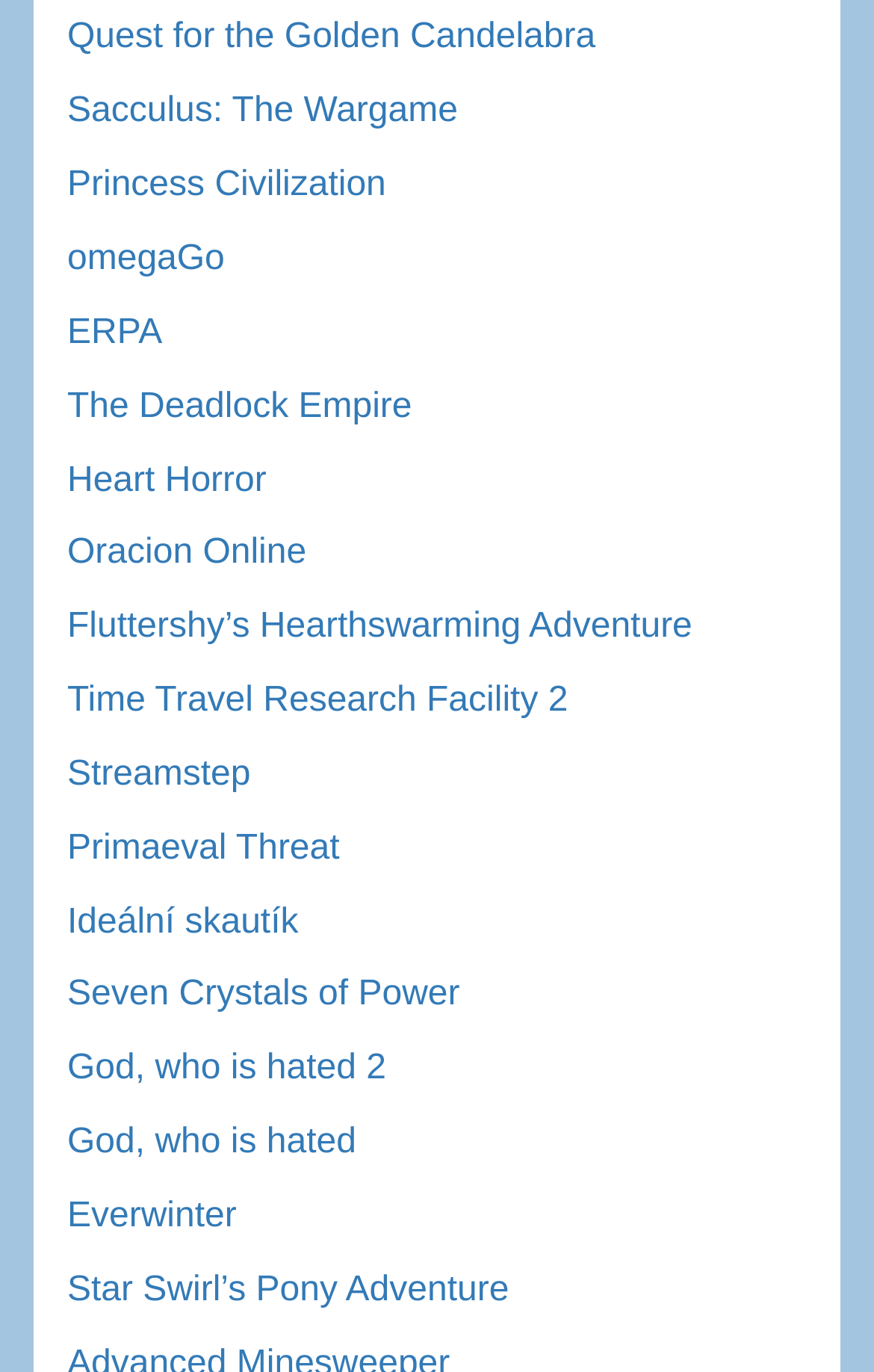Can you specify the bounding box coordinates of the area that needs to be clicked to fulfill the following instruction: "Discover ERPA"?

[0.077, 0.228, 0.186, 0.256]